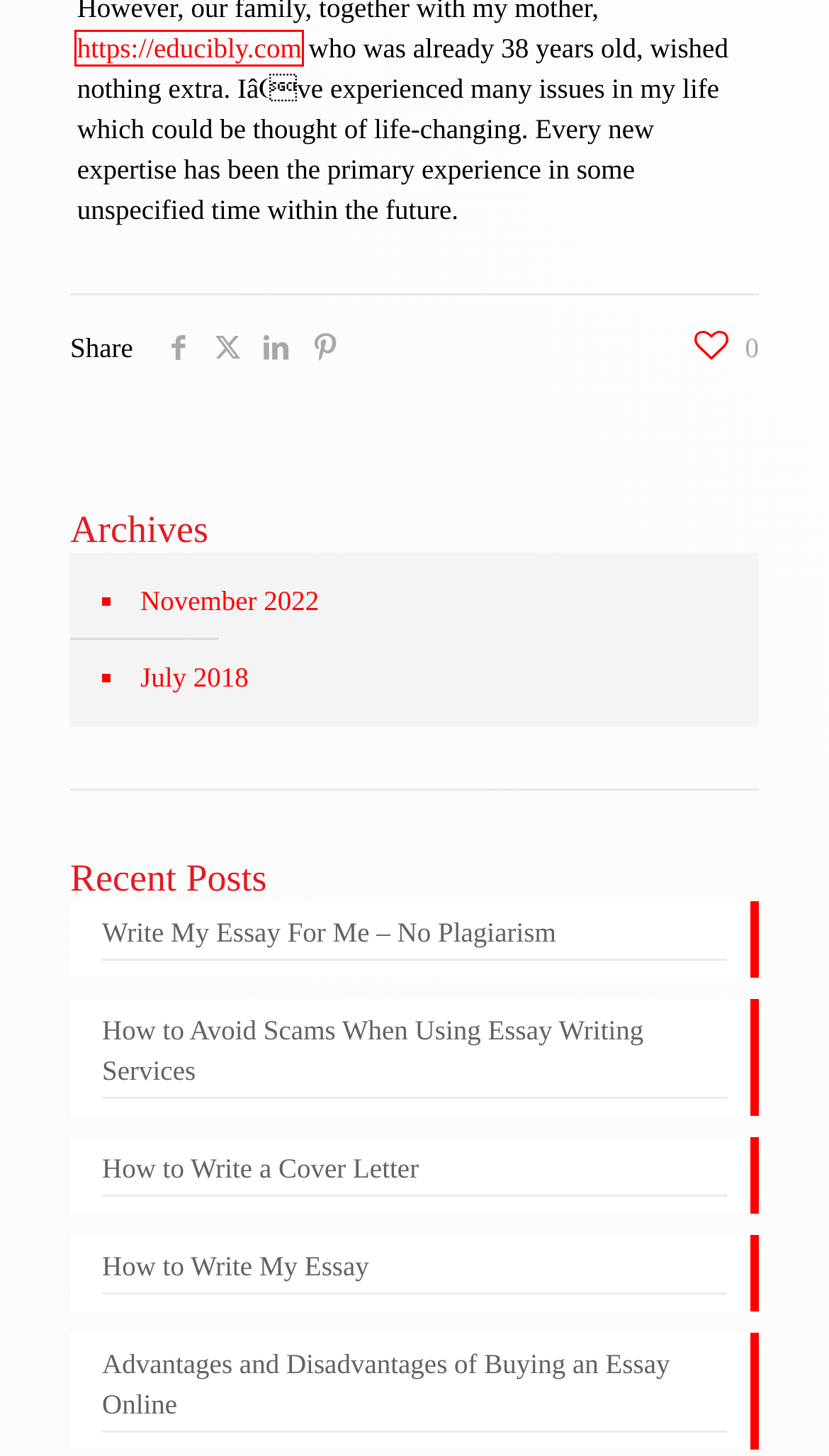You are presented with a screenshot of a webpage containing a red bounding box around a particular UI element. Select the best webpage description that matches the new webpage after clicking the element within the bounding box. Here are the candidates:
A. Write My Essay For Me - No Plagiarism - OPG
B. Expert Writers at Your Service 📝 Best Papers Right Here
C. How to Write My Essay - OPG
D. November 2022 - OPG
E. How to Write a Cover Letter - OPG
F. July 2018 - OPG
G. Advantages and Disadvantages of Buying an Essay Online - OPG
H. How to Avoid Scams When Using Essay Writing Services - OPG

B